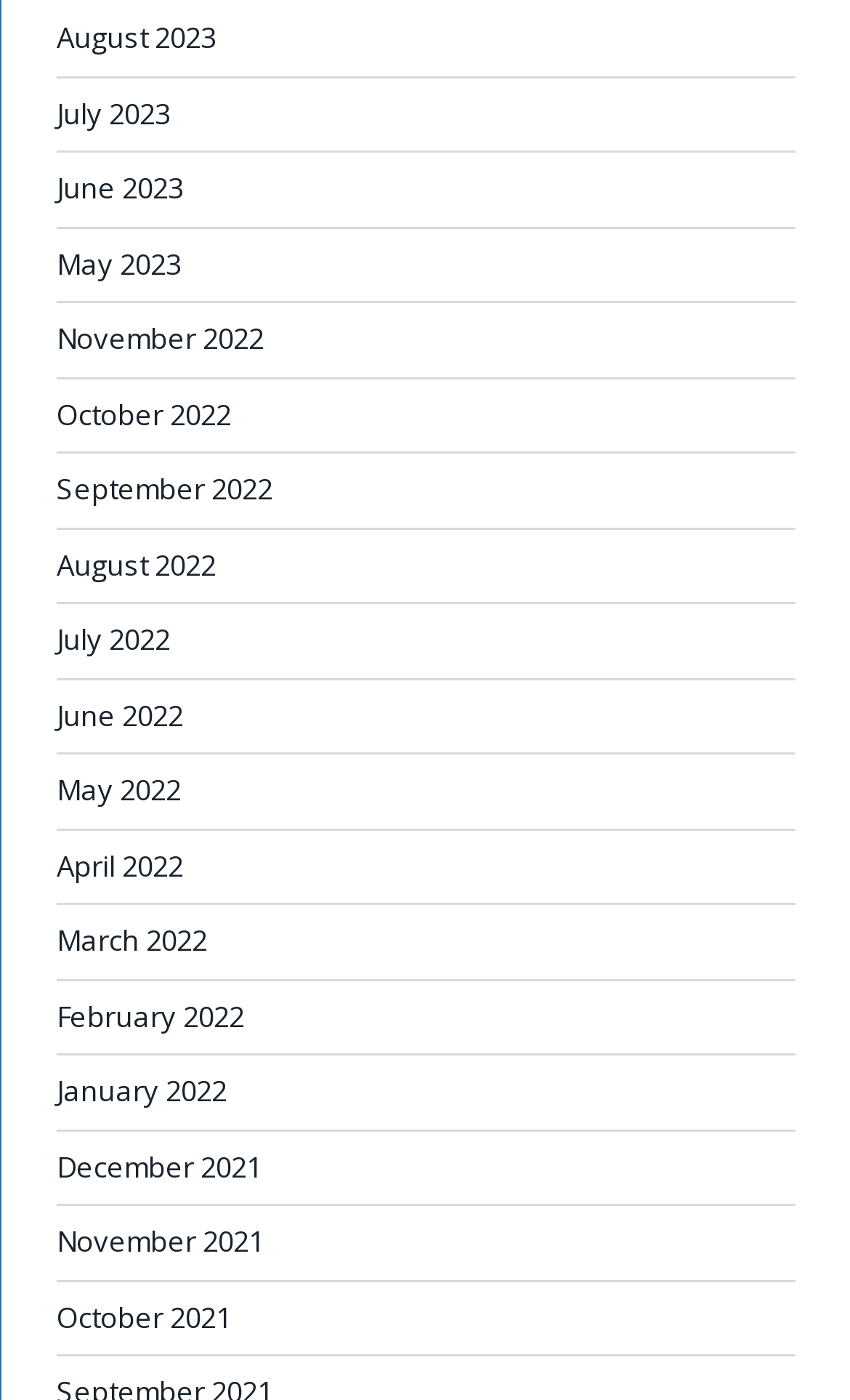Indicate the bounding box coordinates of the element that must be clicked to execute the instruction: "browse November 2021". The coordinates should be given as four float numbers between 0 and 1, i.e., [left, top, right, bottom].

[0.067, 0.873, 0.31, 0.901]